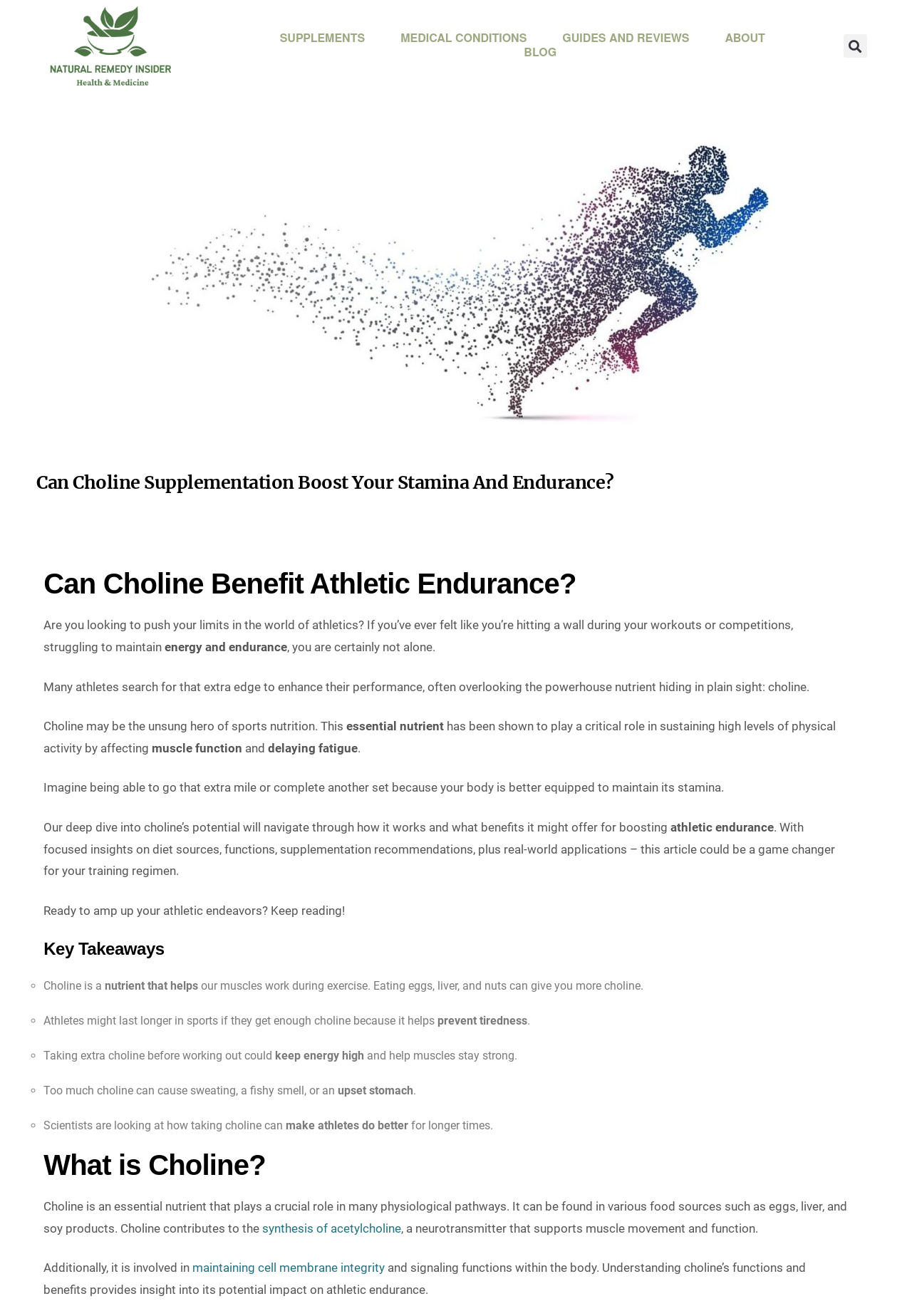Can you extract the primary headline text from the webpage?

Can Choline Supplementation Boost Your Stamina And Endurance?